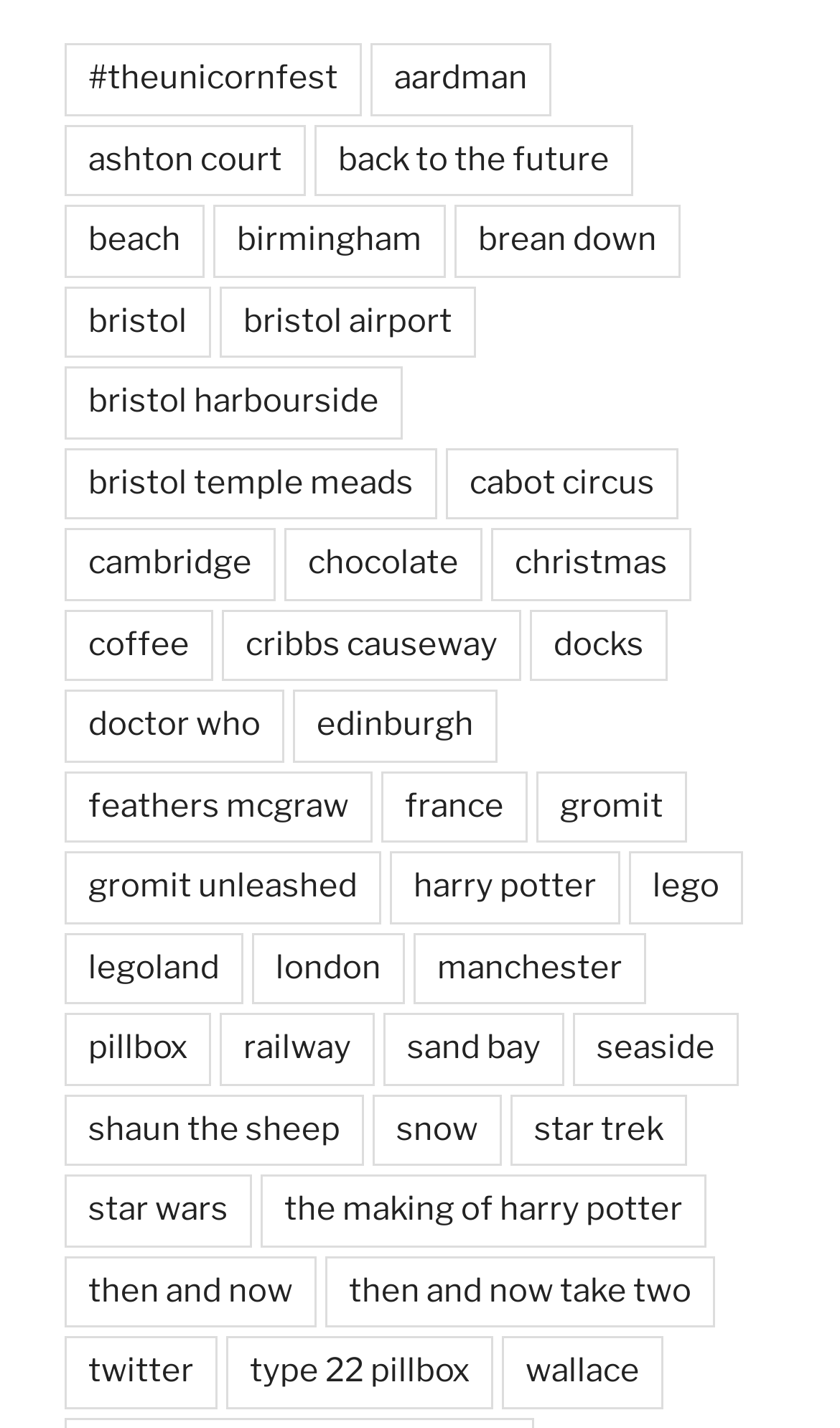Show the bounding box coordinates for the element that needs to be clicked to execute the following instruction: "check out the page about Doctor Who". Provide the coordinates in the form of four float numbers between 0 and 1, i.e., [left, top, right, bottom].

[0.077, 0.484, 0.338, 0.534]